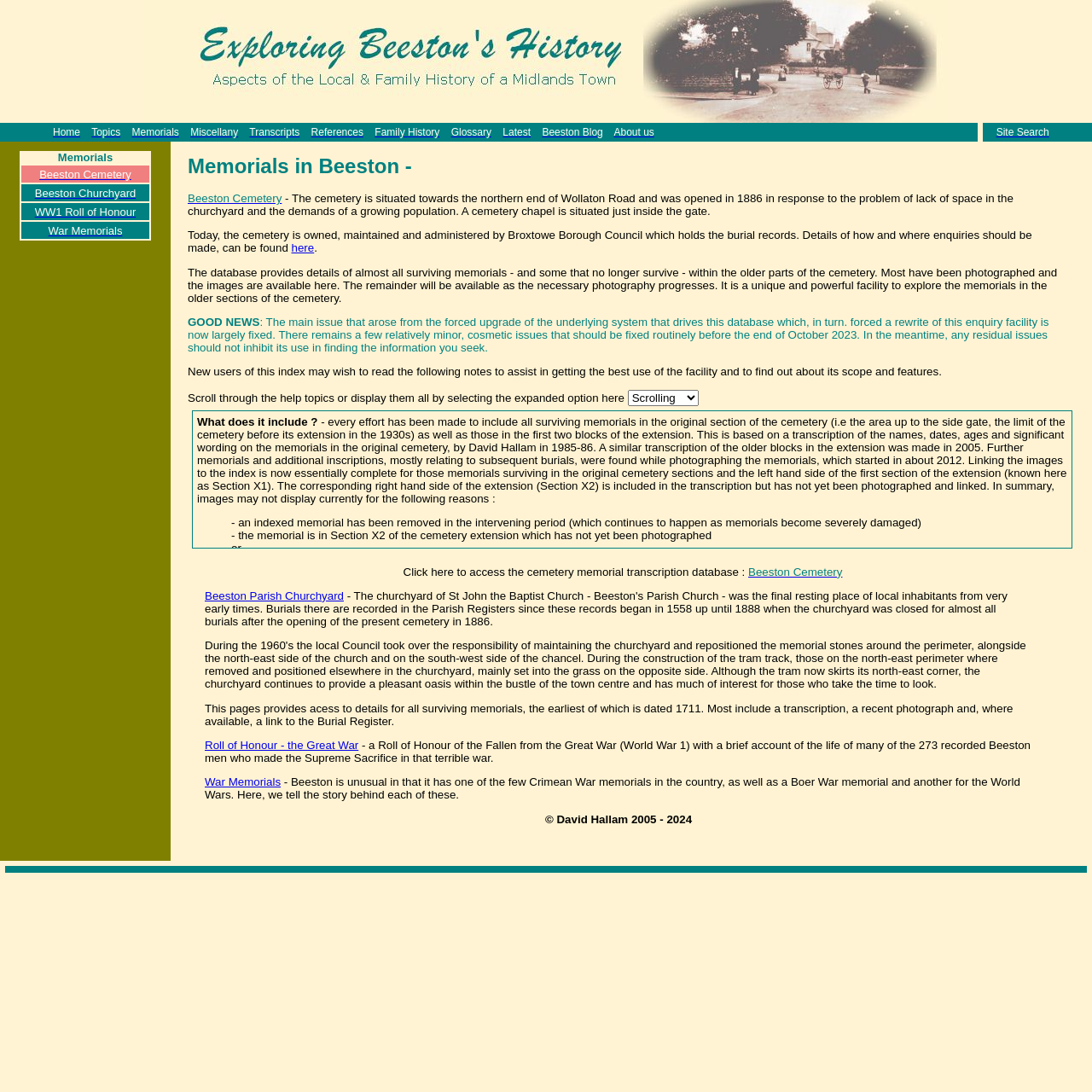Please identify the bounding box coordinates of the clickable element to fulfill the following instruction: "Search for a surname in the inscription records". The coordinates should be four float numbers between 0 and 1, i.e., [left, top, right, bottom].

[0.575, 0.357, 0.64, 0.372]